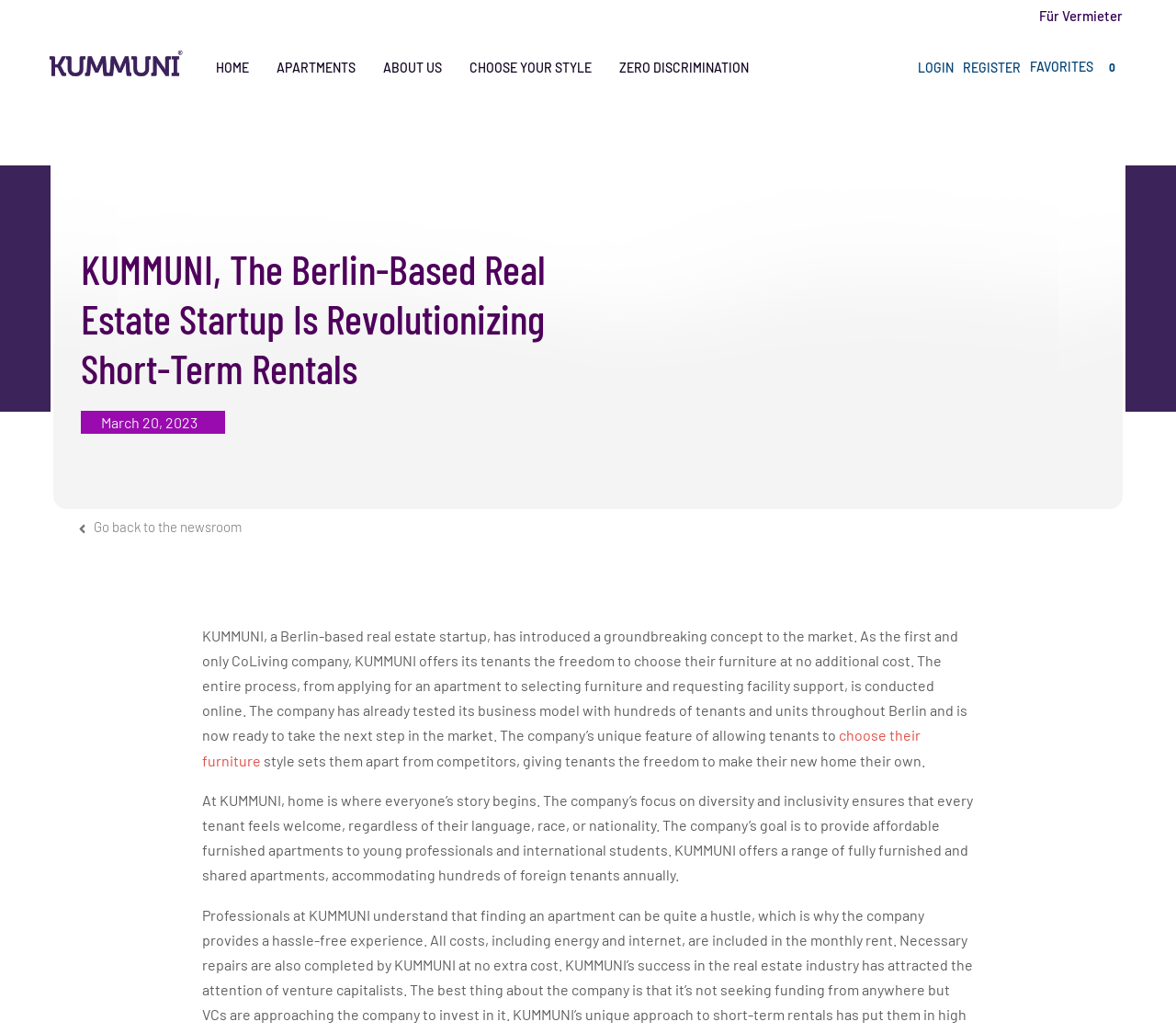Find the headline of the webpage and generate its text content.

KUMMUNI, The Berlin-Based Real Estate Startup Is Revolutionizing Short-Term Rentals